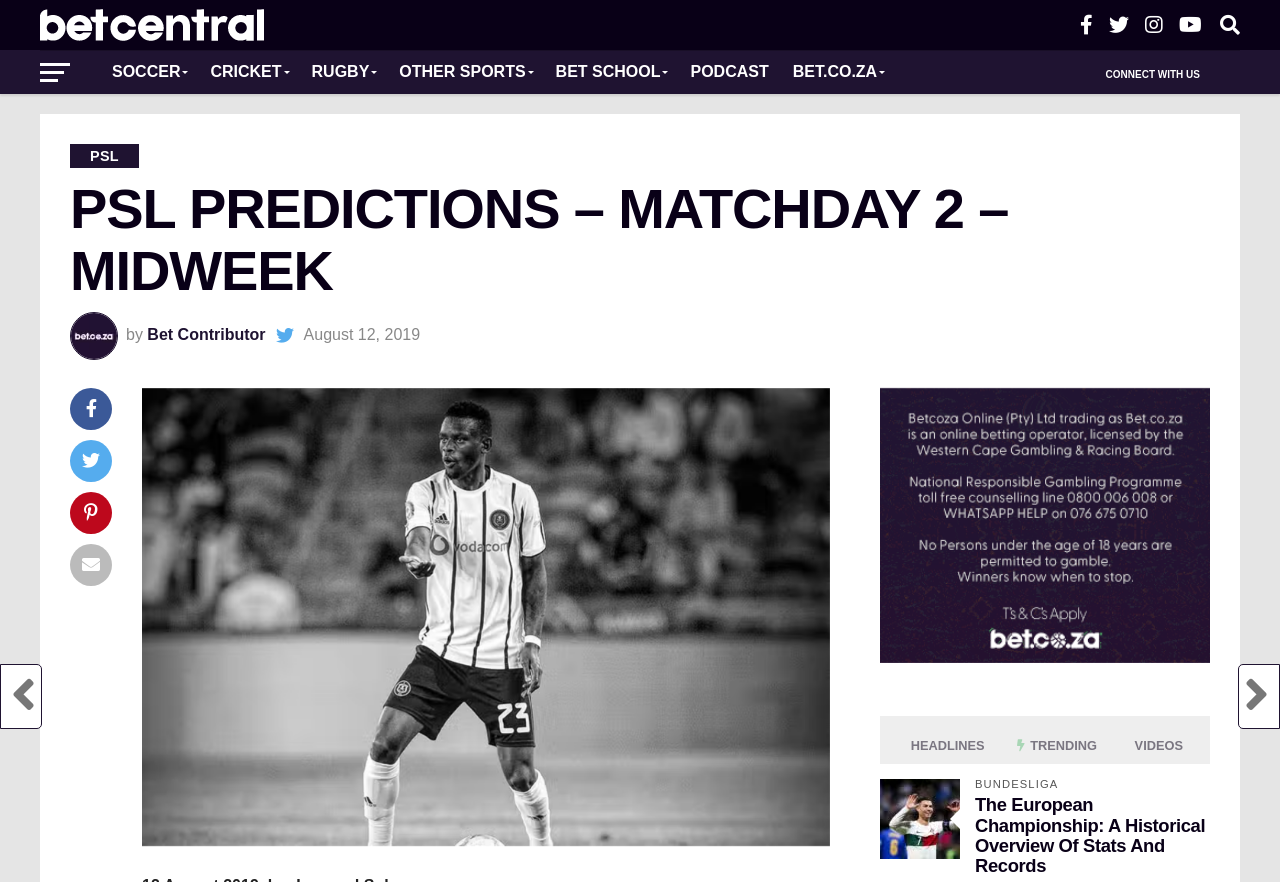Locate the bounding box coordinates of the area where you should click to accomplish the instruction: "View the European Championship article".

[0.762, 0.901, 0.942, 0.993]